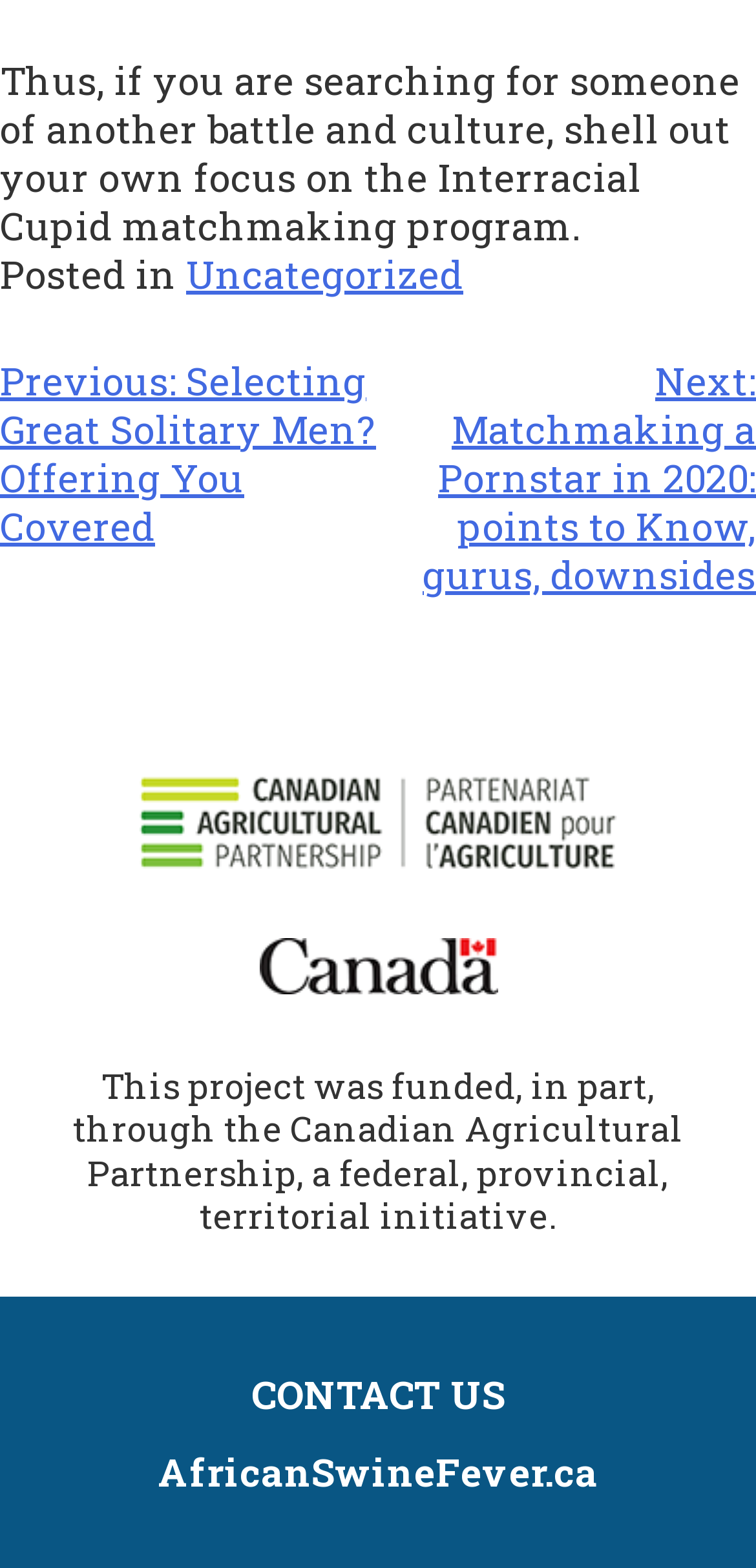Answer the following query concisely with a single word or phrase:
What is the purpose of the Canadian Agricultural Partnership?

Funding projects